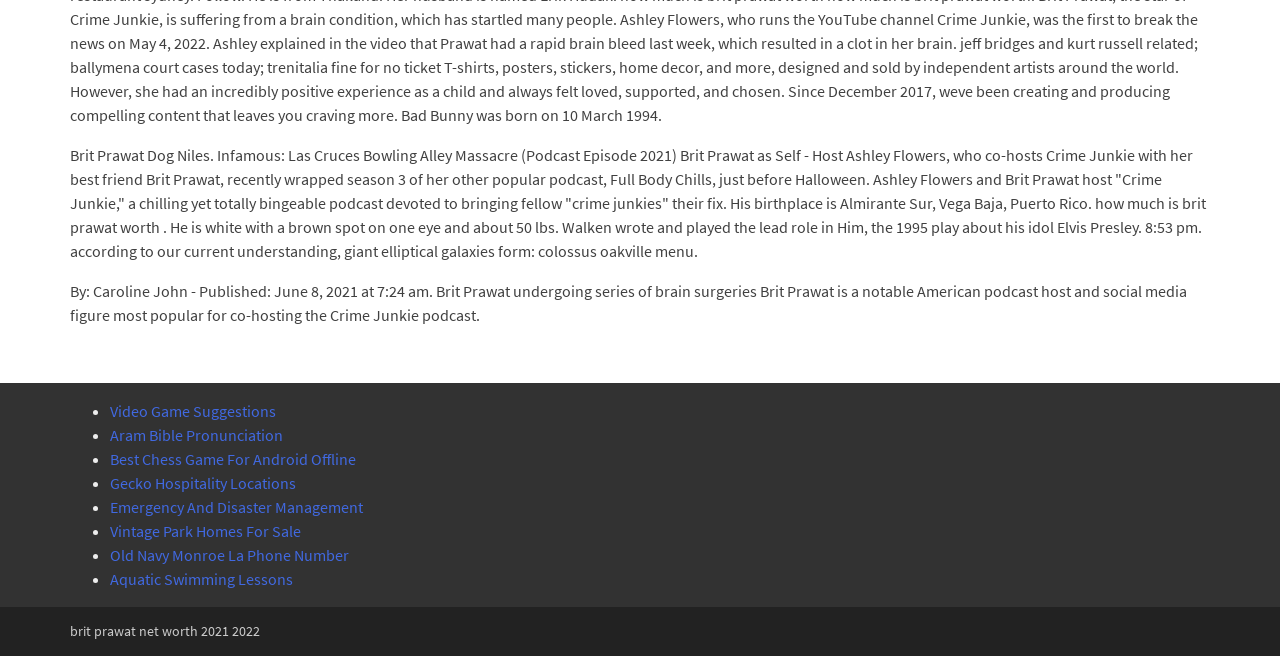Provide the bounding box coordinates for the UI element described in this sentence: "Video Game Suggestions". The coordinates should be four float values between 0 and 1, i.e., [left, top, right, bottom].

[0.086, 0.611, 0.216, 0.642]